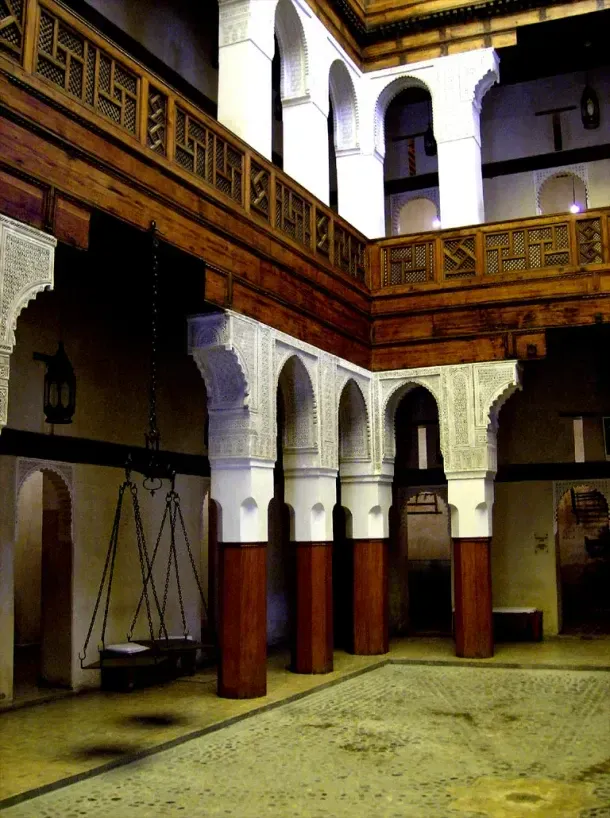Offer an in-depth caption for the image.

This captivating image showcases the stunning interior of the Nejjarine Museum of Wooden Arts Crafts in Fez, Morocco. The architectural design features elegant arches supported by towering wooden columns, which beautifully highlight the traditional craftsmanship of the region. The intricate carvings and the warm tones of the wood are complemented by the soft lighting that filters through the space, creating an inviting atmosphere. 

At the center of the room, a traditional scale hangs, indicative of the historical significance of trade and craftsmanship. The overall ambiance reflects the rich cultural heritage of Morocco, inviting visitors to admire not only the artifacts housed within the museum but also the artistry of its architectural details. The visit to this museum promises a deep appreciation of both the history and artistic expressions that define Moroccan culture.